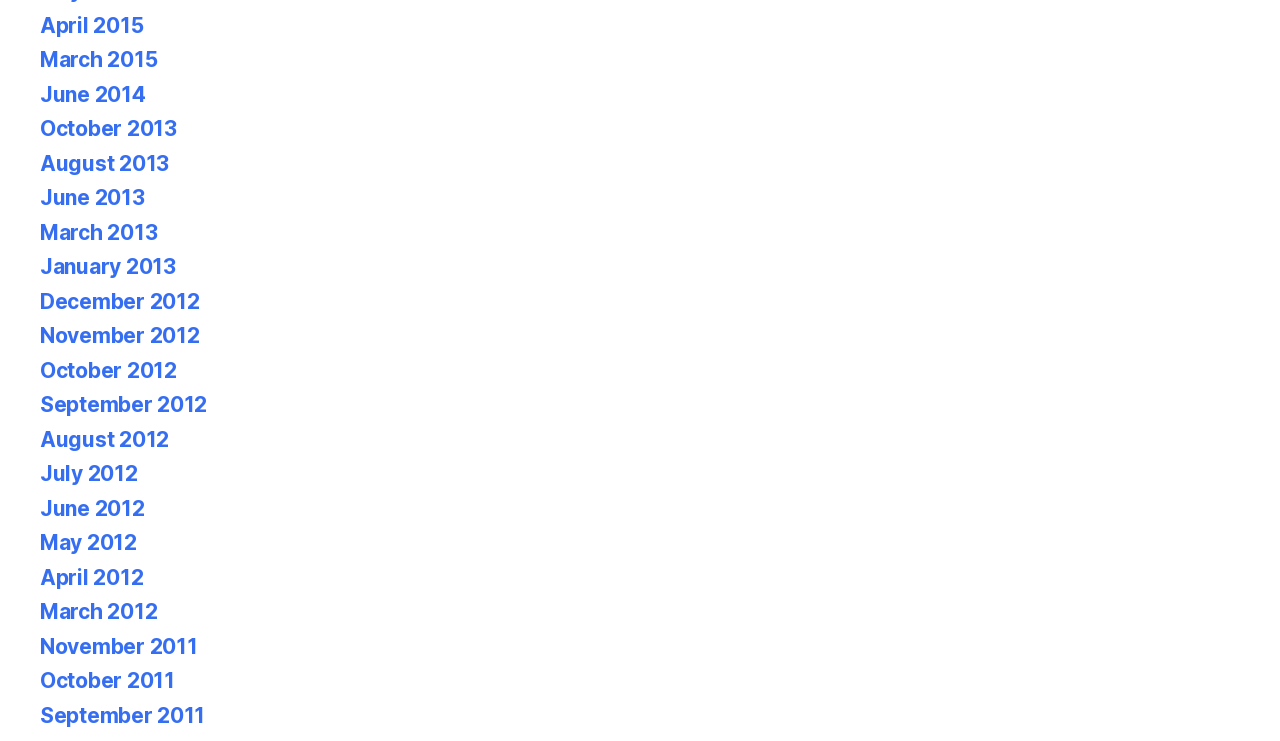What is the earliest month listed?
Give a one-word or short-phrase answer derived from the screenshot.

November 2011